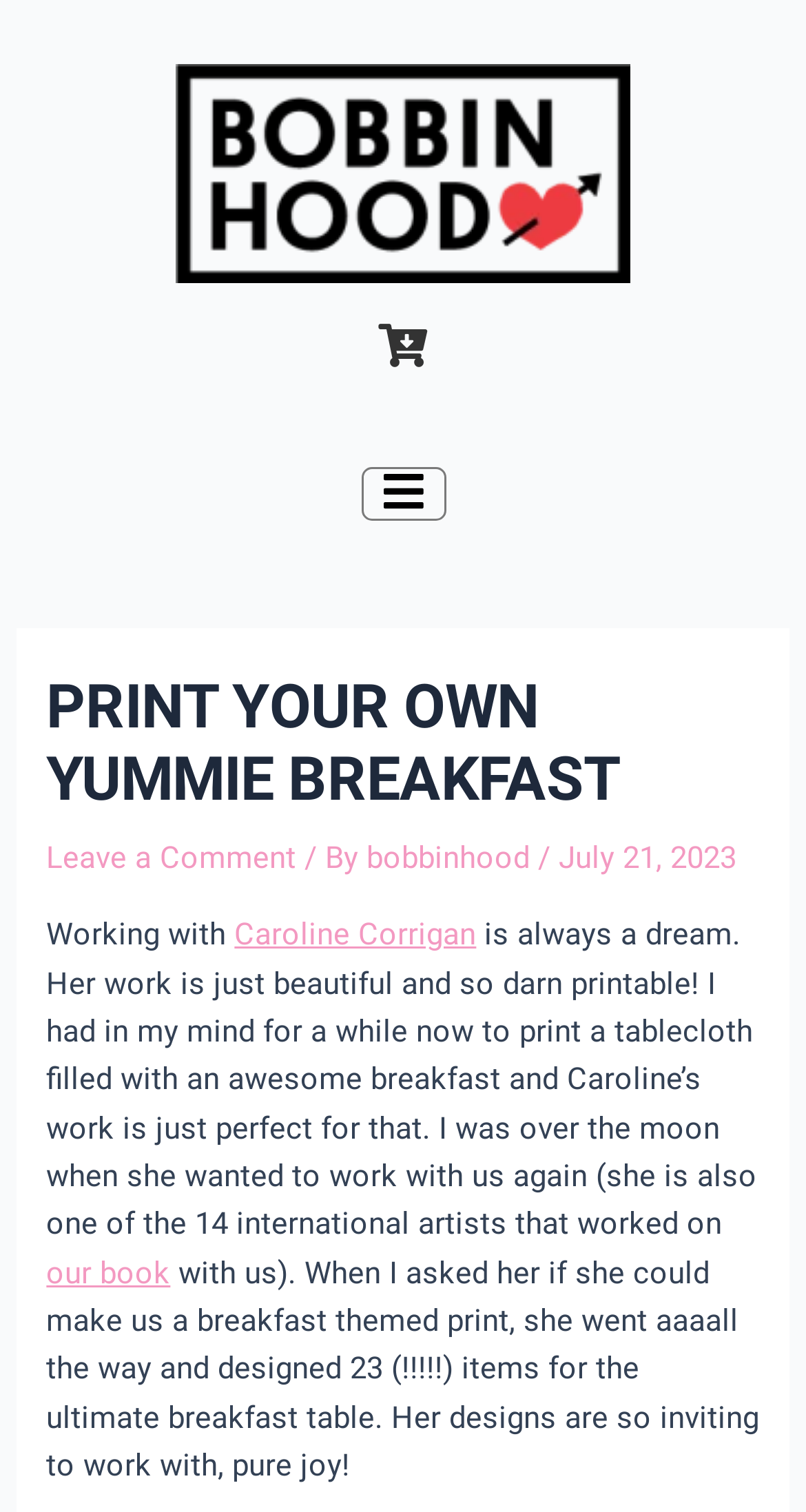Provide a brief response in the form of a single word or phrase:
How many breakfast items did Caroline design?

23